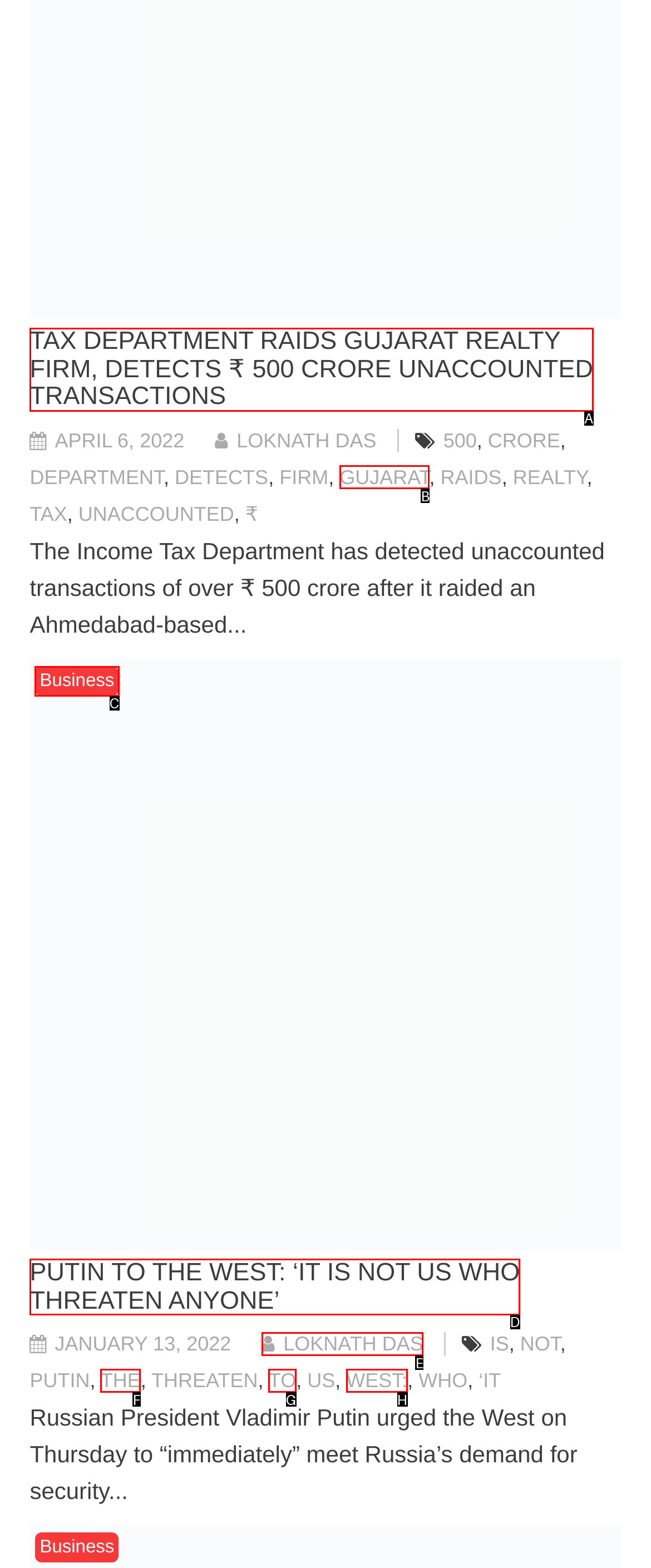Please indicate which HTML element to click in order to fulfill the following task: Go to the Business section Respond with the letter of the chosen option.

C